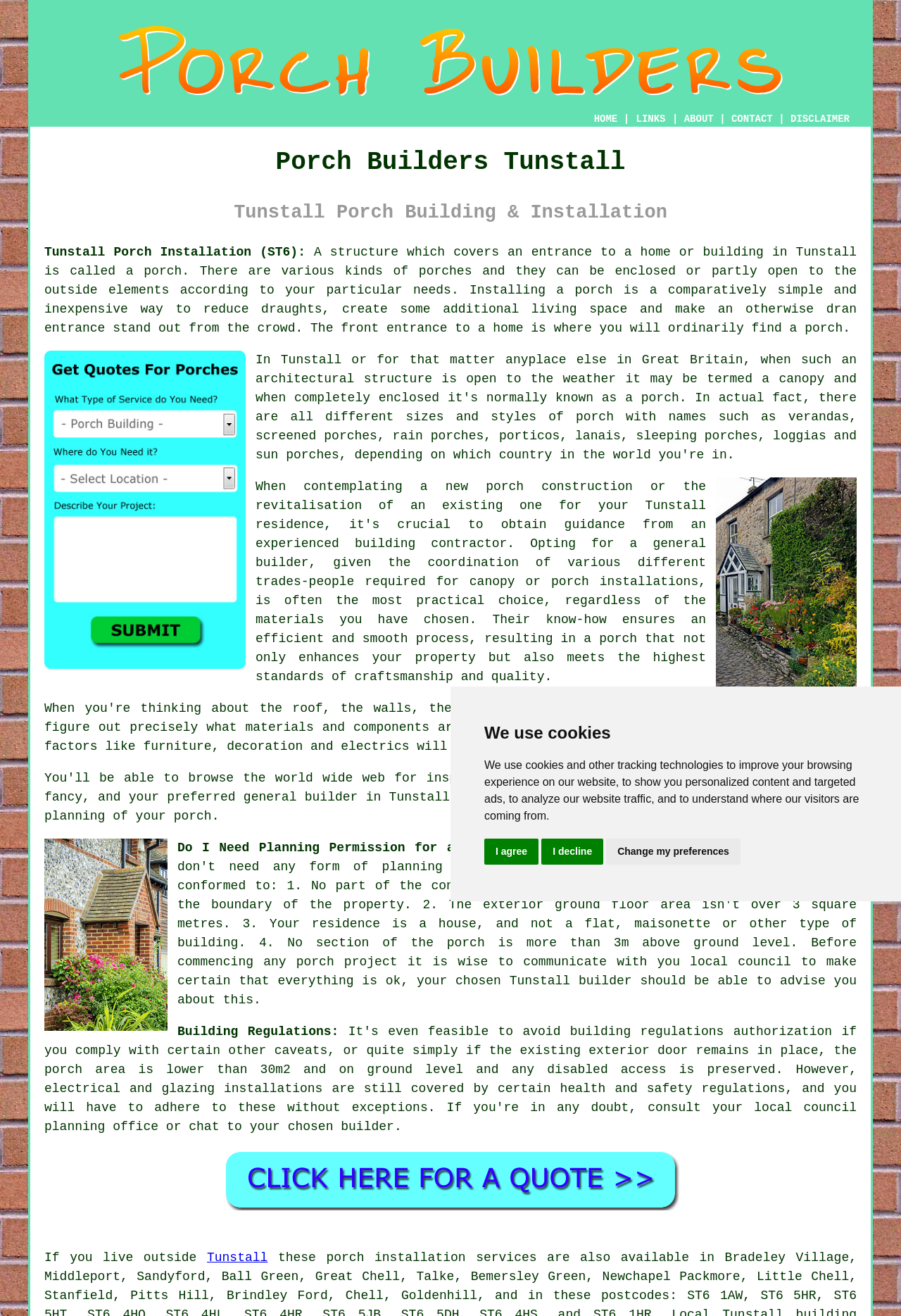Locate the bounding box coordinates of the clickable region to complete the following instruction: "Click the CONTACT link."

[0.812, 0.086, 0.858, 0.095]